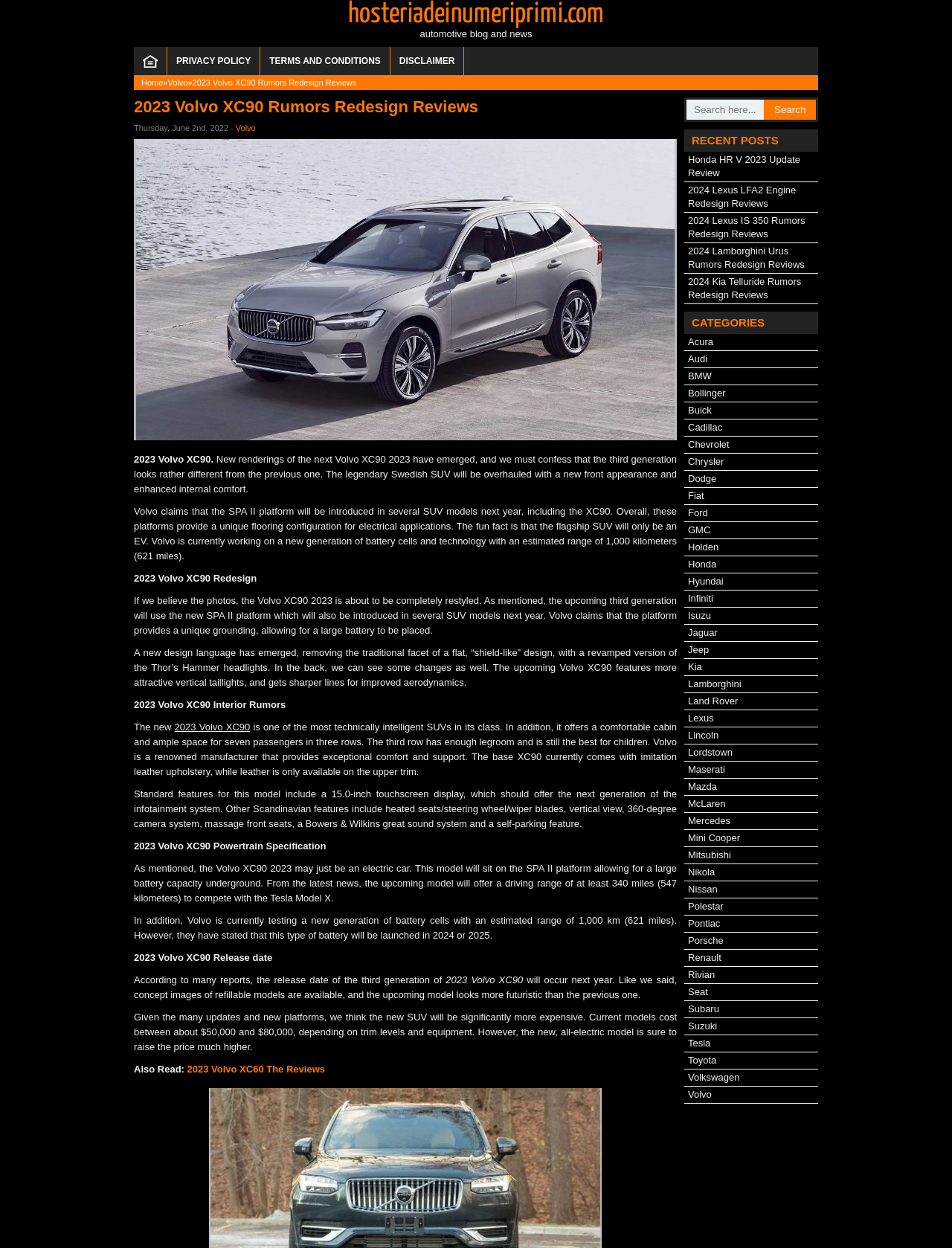Provide a comprehensive caption for the webpage.

This webpage is an automotive blog and news site, with a focus on the 2023 Volvo XC90. The page is divided into several sections, with a prominent heading at the top reading "2023 Volvo XC90 Rumors Redesign Reviews". 

At the top of the page, there is a navigation menu with links to "Home", "PRIVACY POLICY", "TERMS AND CONDITIONS", and "DISCLAIMER". Below this, there is a section with a heading "2023 Volvo XC90 Rumors Redesign Reviews" and a subheading "Thursday, June 2nd, 2022". This section features an image and a brief summary of the new Volvo XC90.

The main content of the page is divided into several sections, each with its own heading. These sections include "2023 Volvo XC90 Redesign", "2023 Volvo XC90 Interior Rumors", "2023 Volvo XC90 Powertrain Specification", and "2023 Volvo XC90 Release date". Each section features a detailed description of the corresponding aspect of the new Volvo XC90, including its design, interior features, powertrain, and release date.

On the right-hand side of the page, there is a search bar and a section titled "RECENT POSTS", which lists several recent articles on the site. Below this, there is a section titled "CATEGORIES", which lists various car brands, including Acura, Audi, BMW, and many others.

Overall, the page provides a comprehensive overview of the 2023 Volvo XC90, with detailed information on its design, features, and release date.